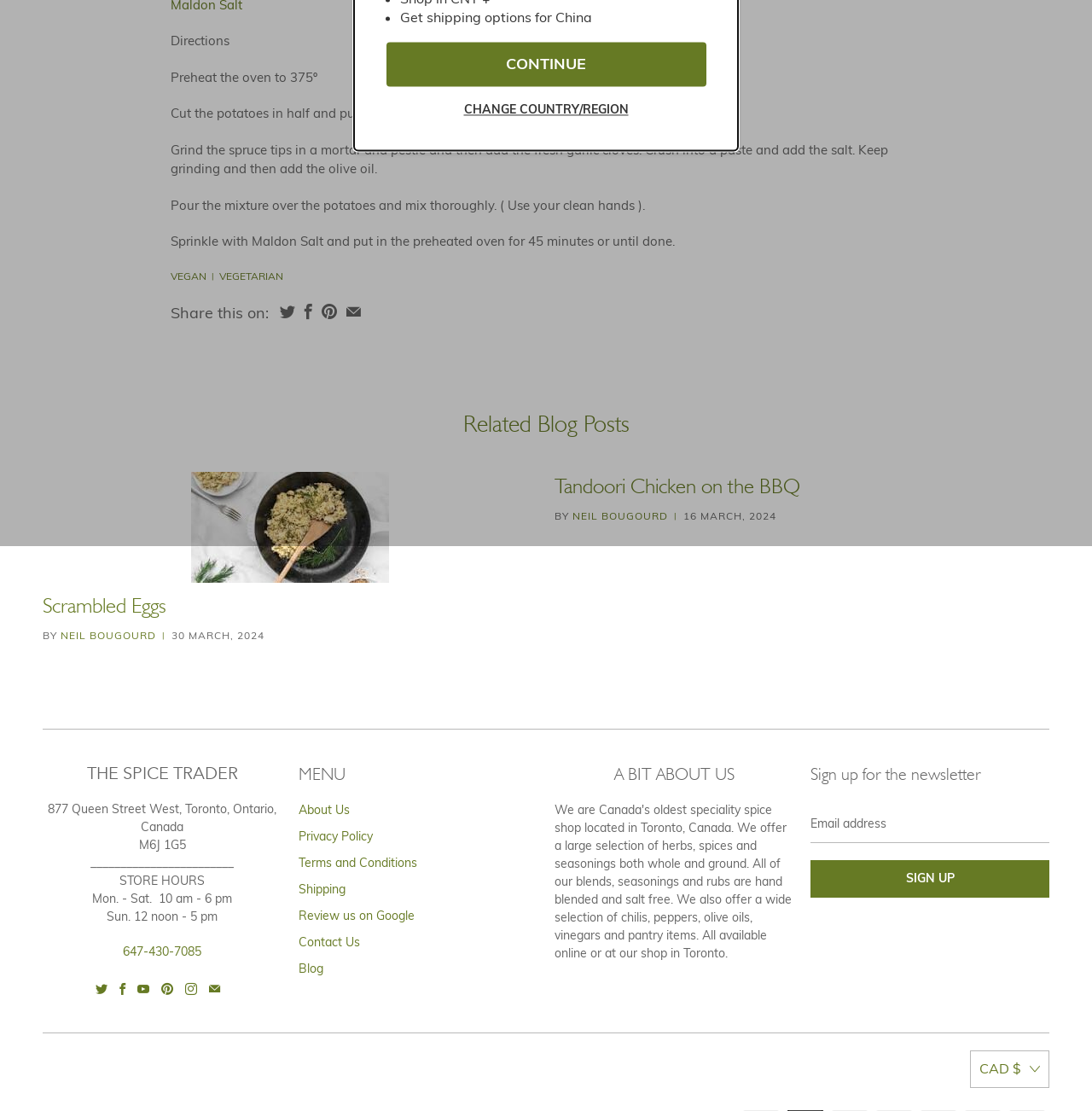Identify the bounding box for the UI element described as: "Everything About USA". The coordinates should be four float numbers between 0 and 1, i.e., [left, top, right, bottom].

None